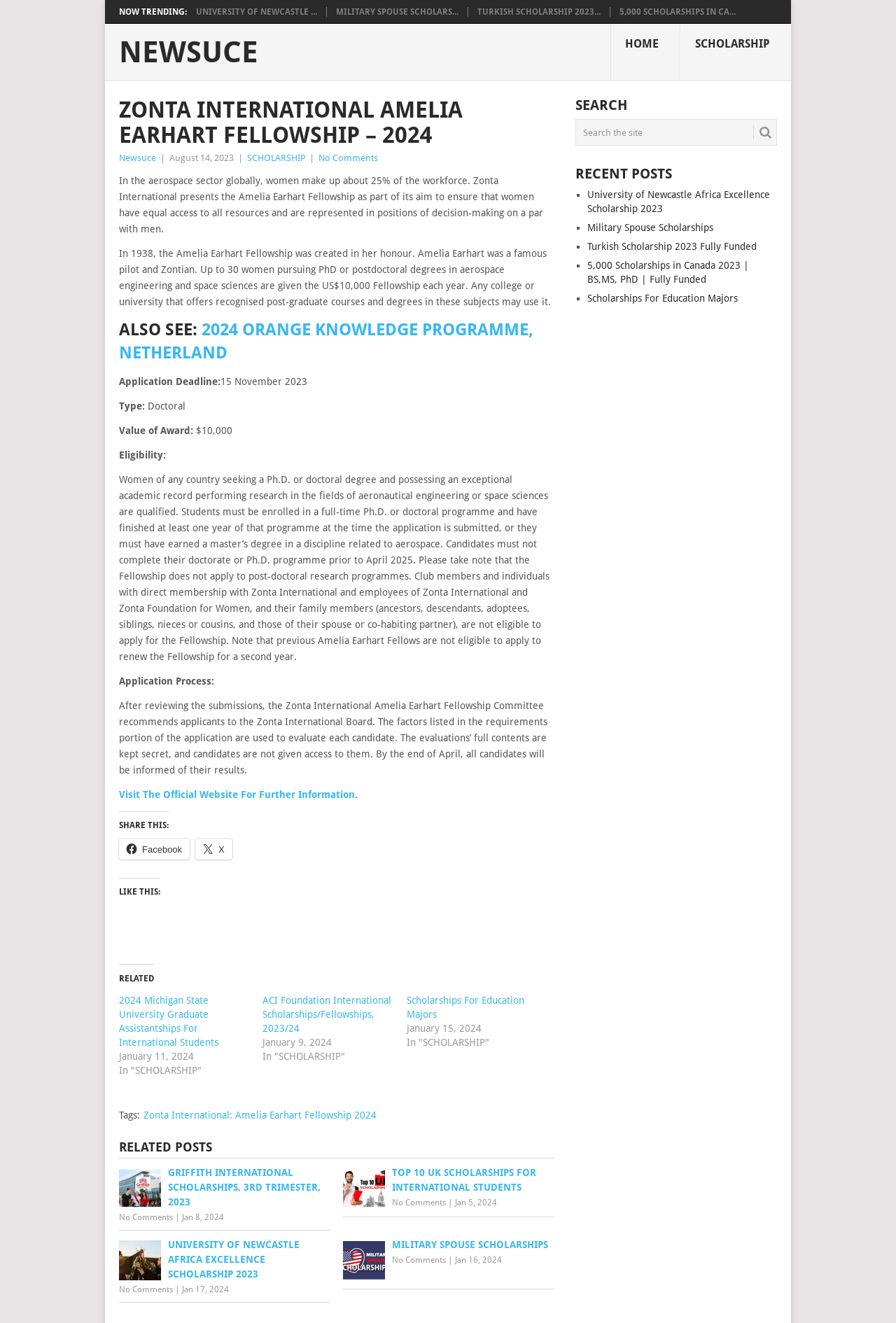Please specify the bounding box coordinates of the region to click in order to perform the following instruction: "Share this on Facebook".

[0.133, 0.634, 0.212, 0.65]